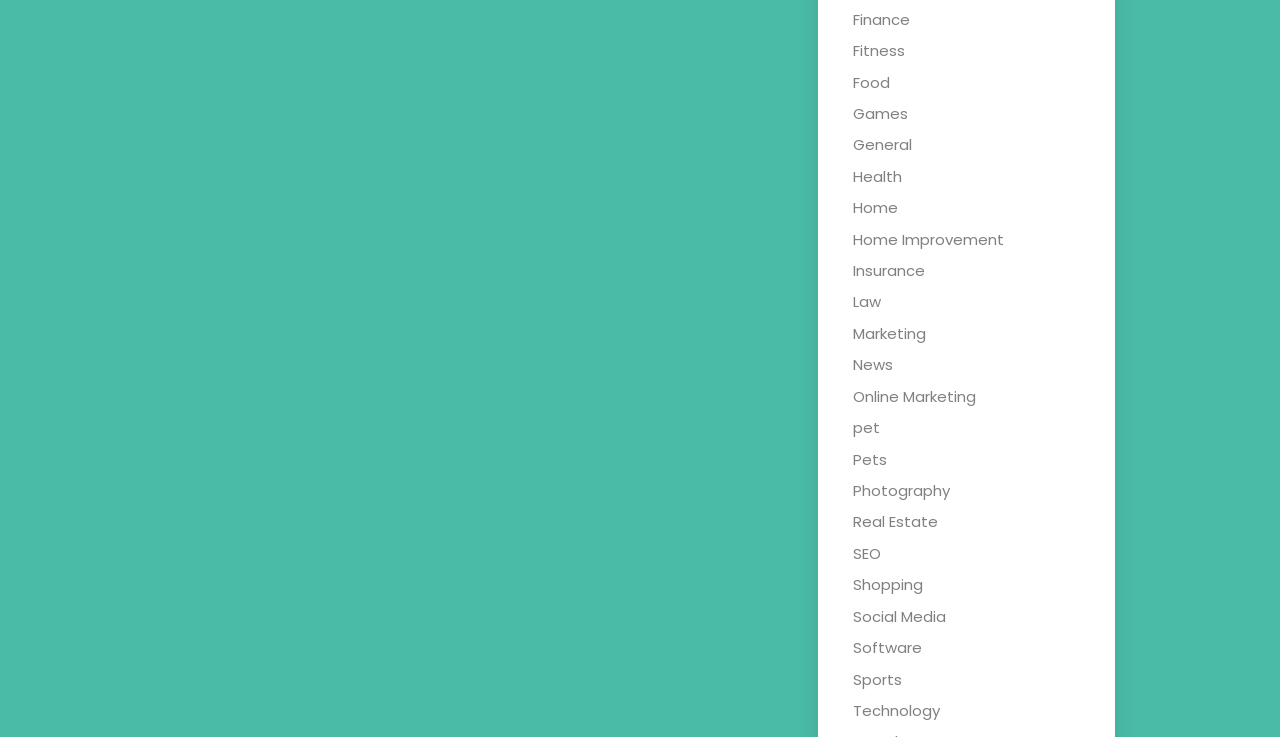Determine the bounding box coordinates of the element's region needed to click to follow the instruction: "Click on Finance". Provide these coordinates as four float numbers between 0 and 1, formatted as [left, top, right, bottom].

[0.667, 0.012, 0.711, 0.04]